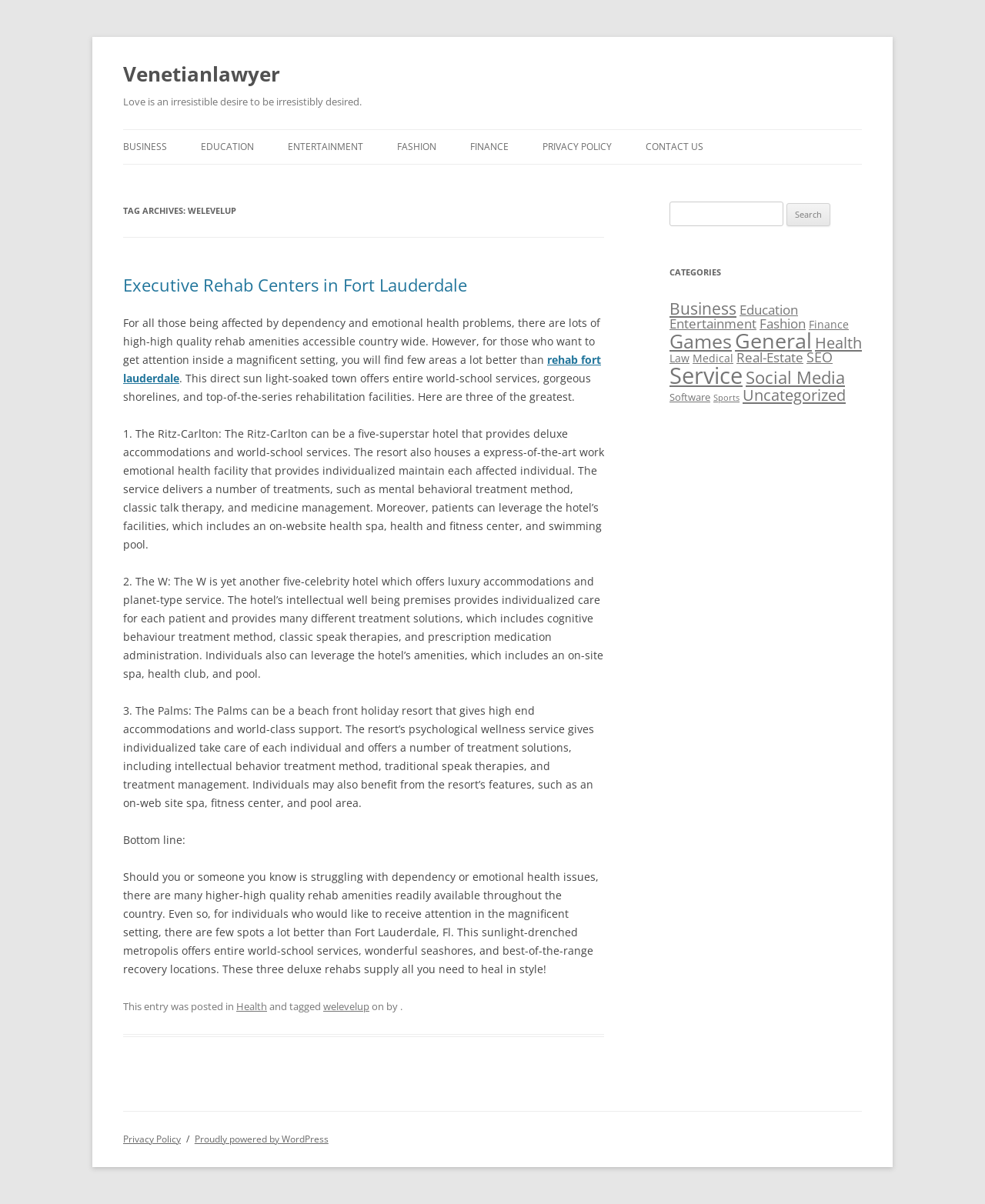Identify the bounding box coordinates for the element you need to click to achieve the following task: "Click on the 'CONTACT US' link". The coordinates must be four float values ranging from 0 to 1, formatted as [left, top, right, bottom].

[0.655, 0.108, 0.714, 0.136]